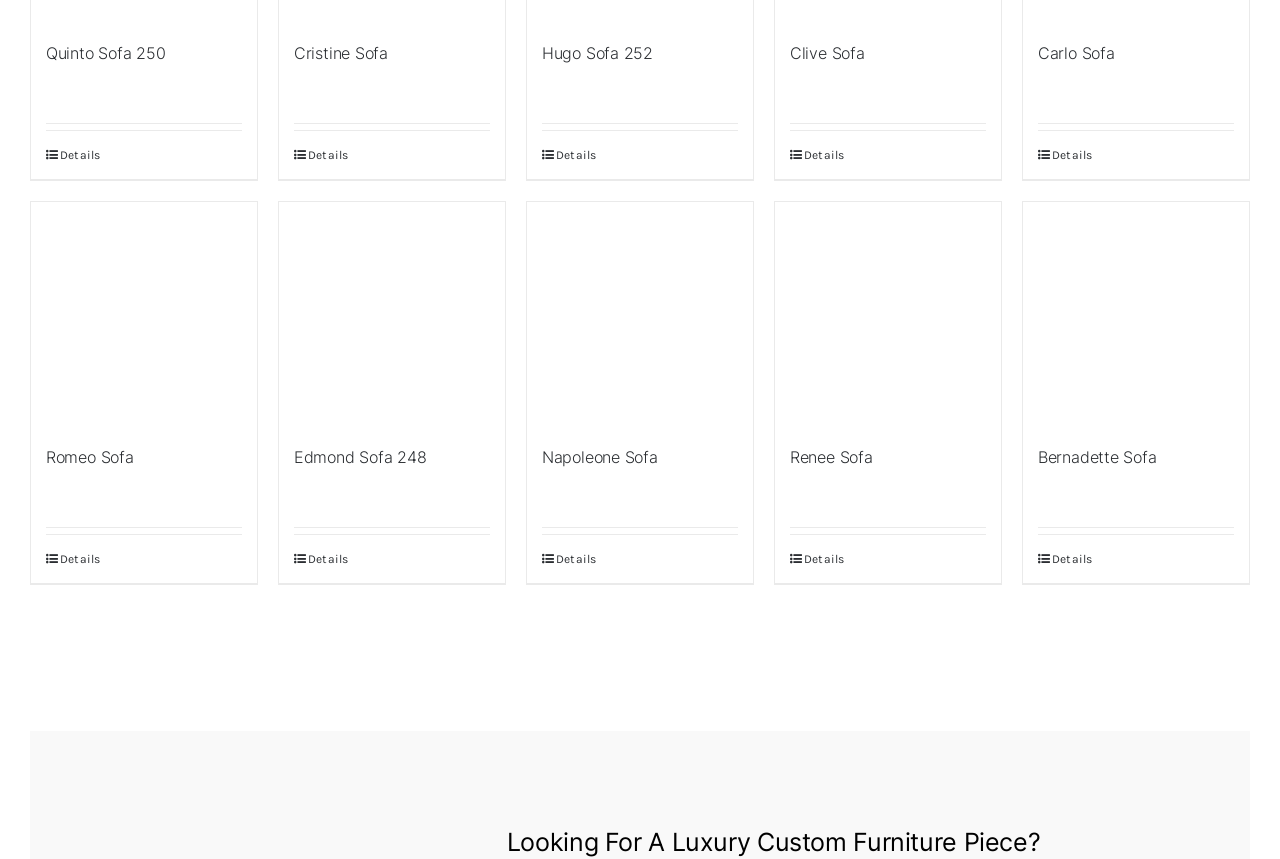Identify the bounding box coordinates for the element you need to click to achieve the following task: "View store information". The coordinates must be four float values ranging from 0 to 1, formatted as [left, top, right, bottom].

None